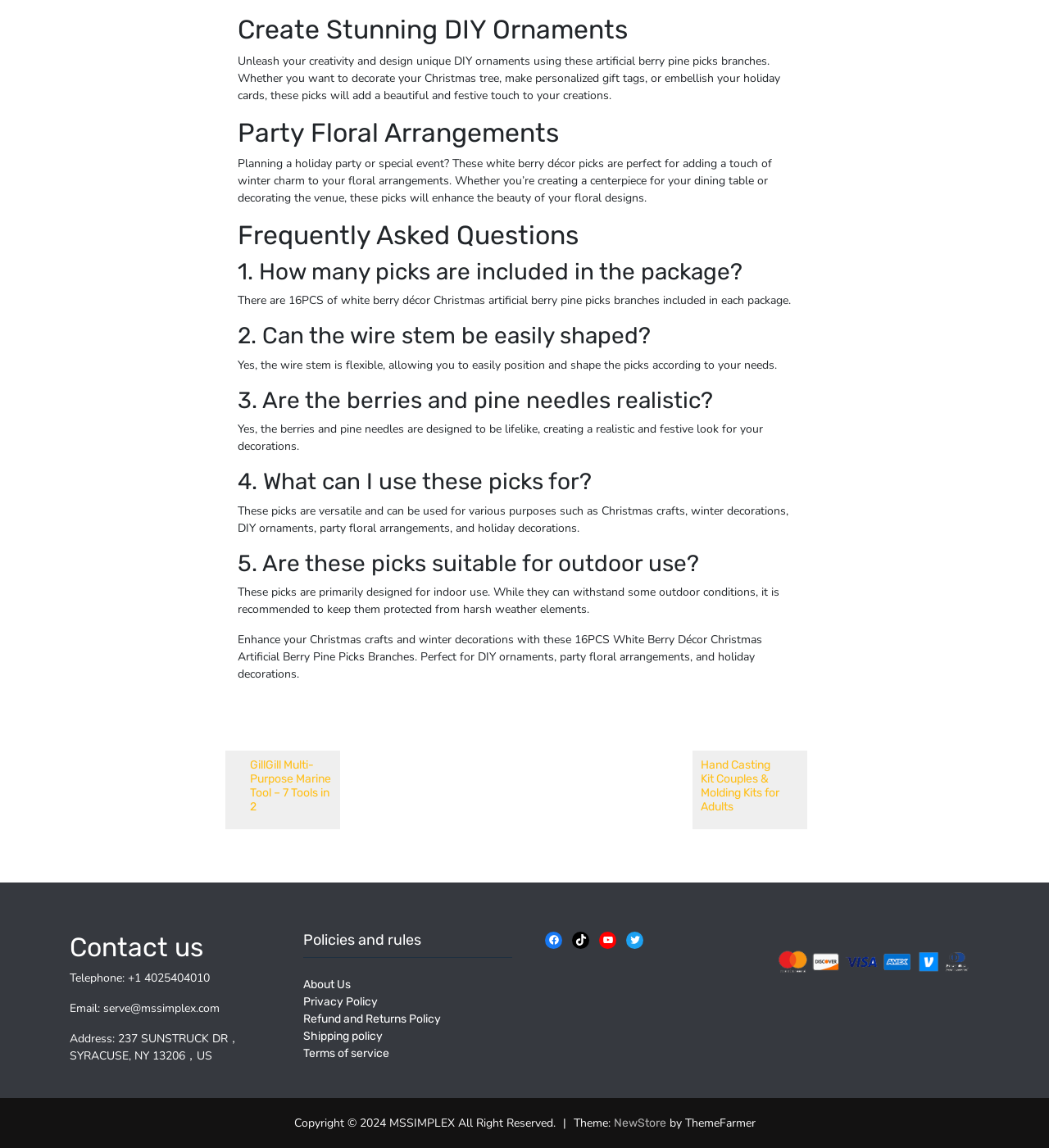Find the bounding box coordinates for the HTML element described in this sentence: "contact form". Provide the coordinates as four float numbers between 0 and 1, in the format [left, top, right, bottom].

None